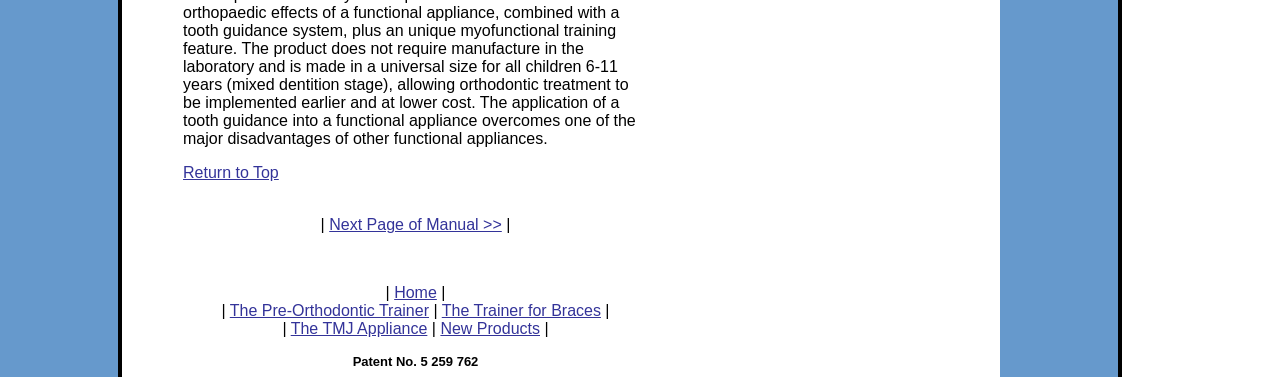Respond with a single word or short phrase to the following question: 
How many links are there in the bottom navigation bar?

6